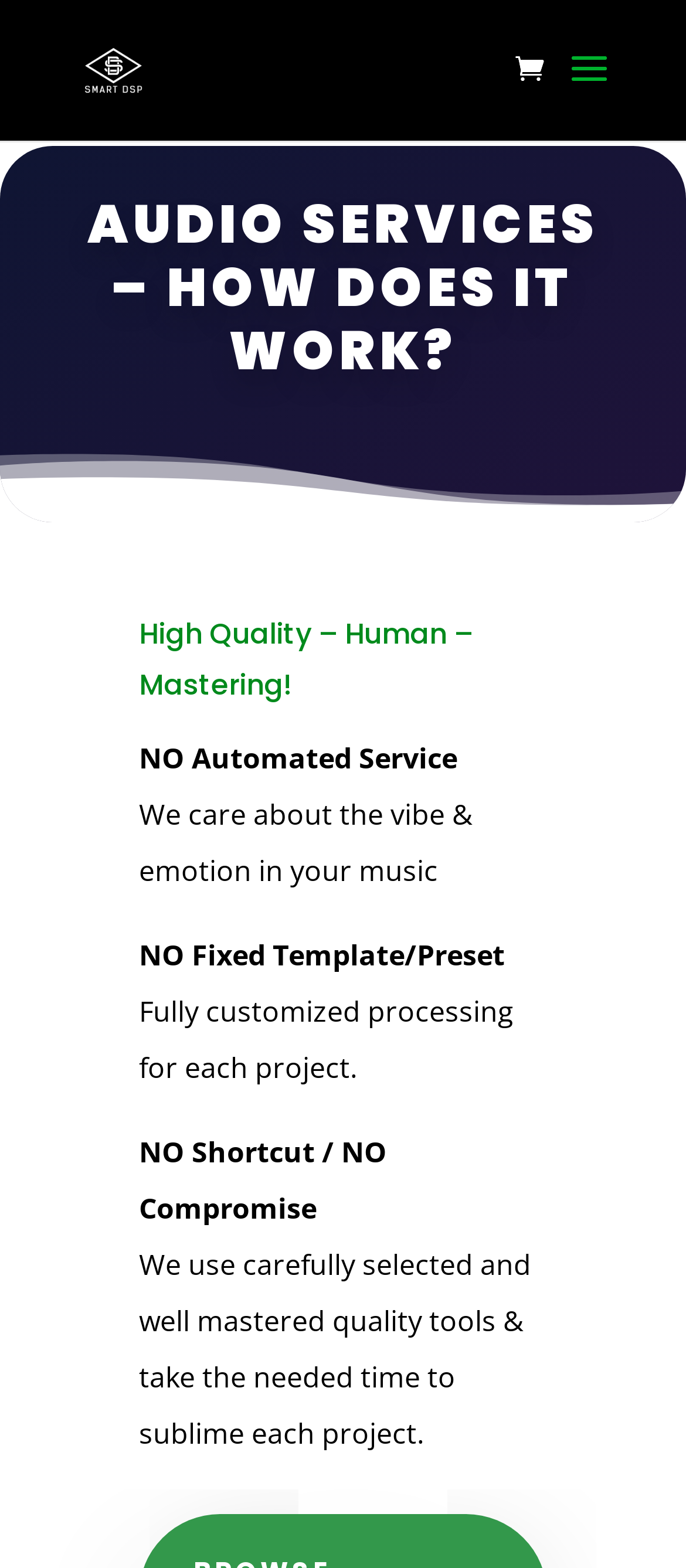What is the approach to mastering?
Relying on the image, give a concise answer in one word or a brief phrase.

Fully customized processing